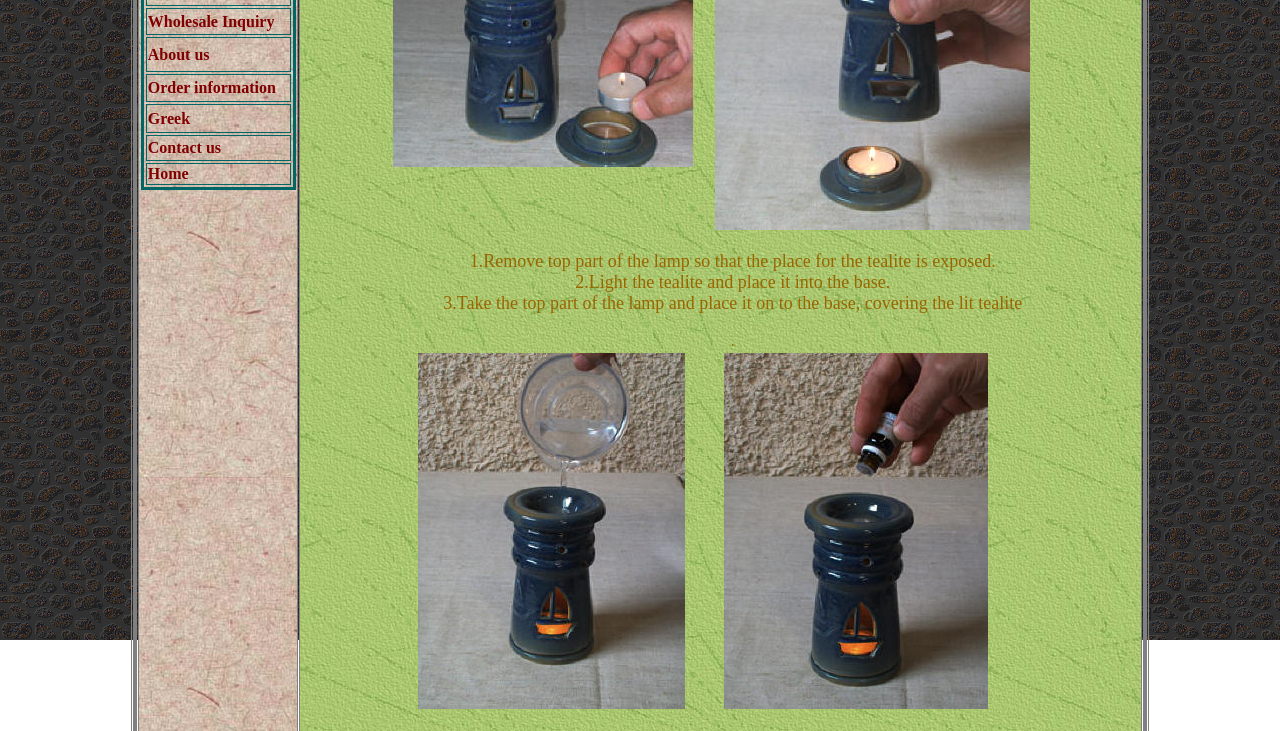Please determine the bounding box coordinates for the element with the description: "Wholesale Inquiry".

[0.115, 0.017, 0.214, 0.041]